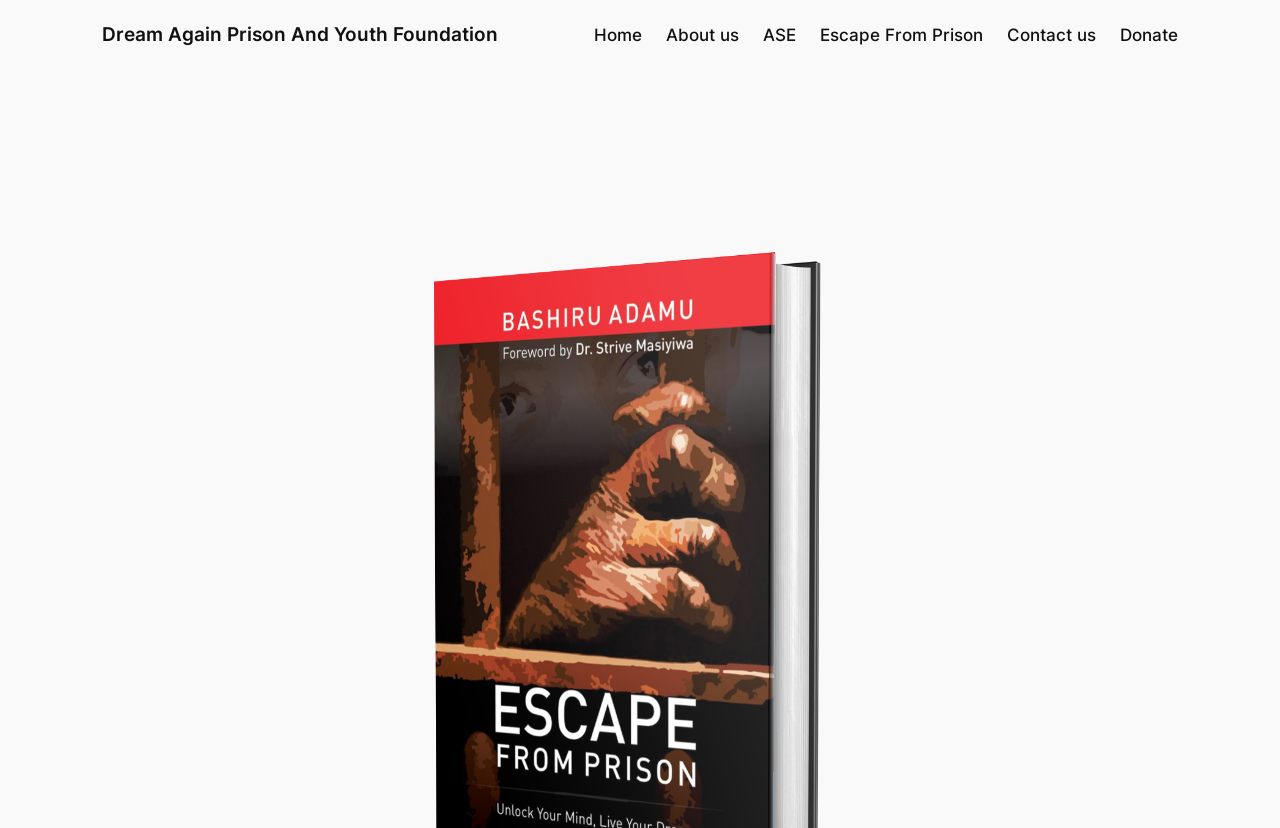What is the location where the book was unveiled?
Look at the screenshot and respond with a single word or phrase.

Abuja